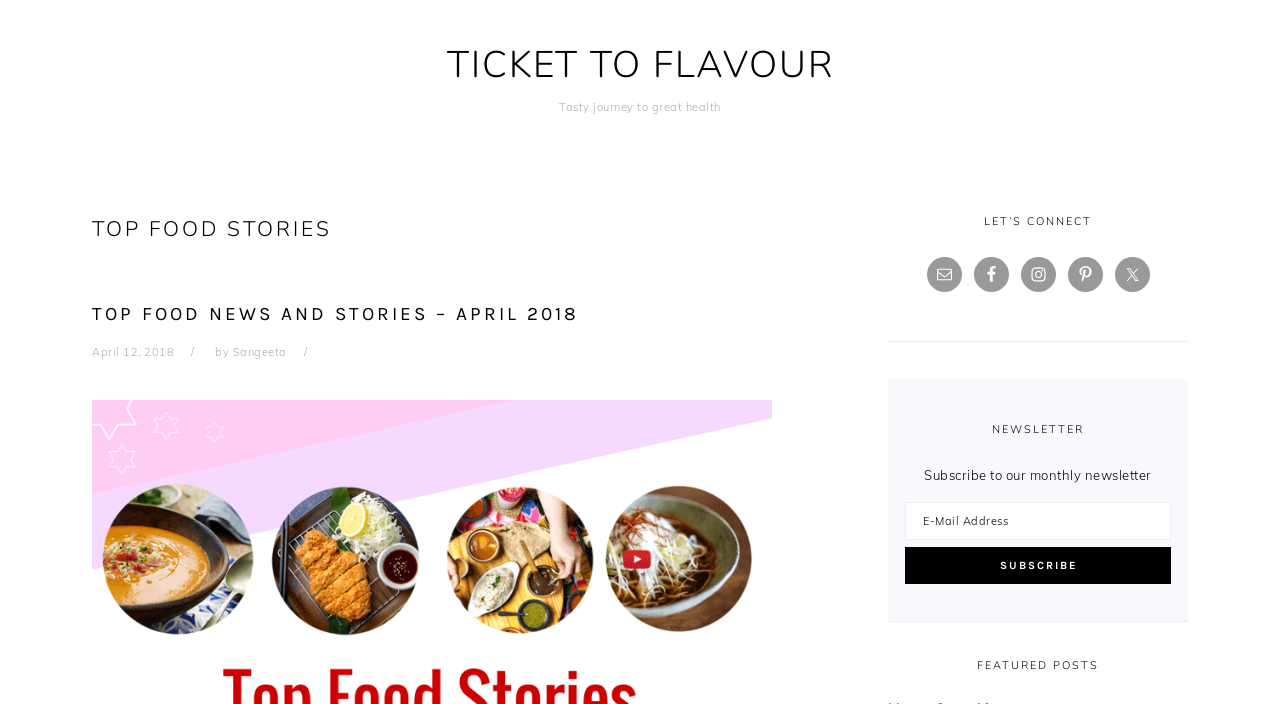Given the element description: "Facebook", predict the bounding box coordinates of this UI element. The coordinates must be four float numbers between 0 and 1, given as [left, top, right, bottom].

[0.761, 0.365, 0.788, 0.414]